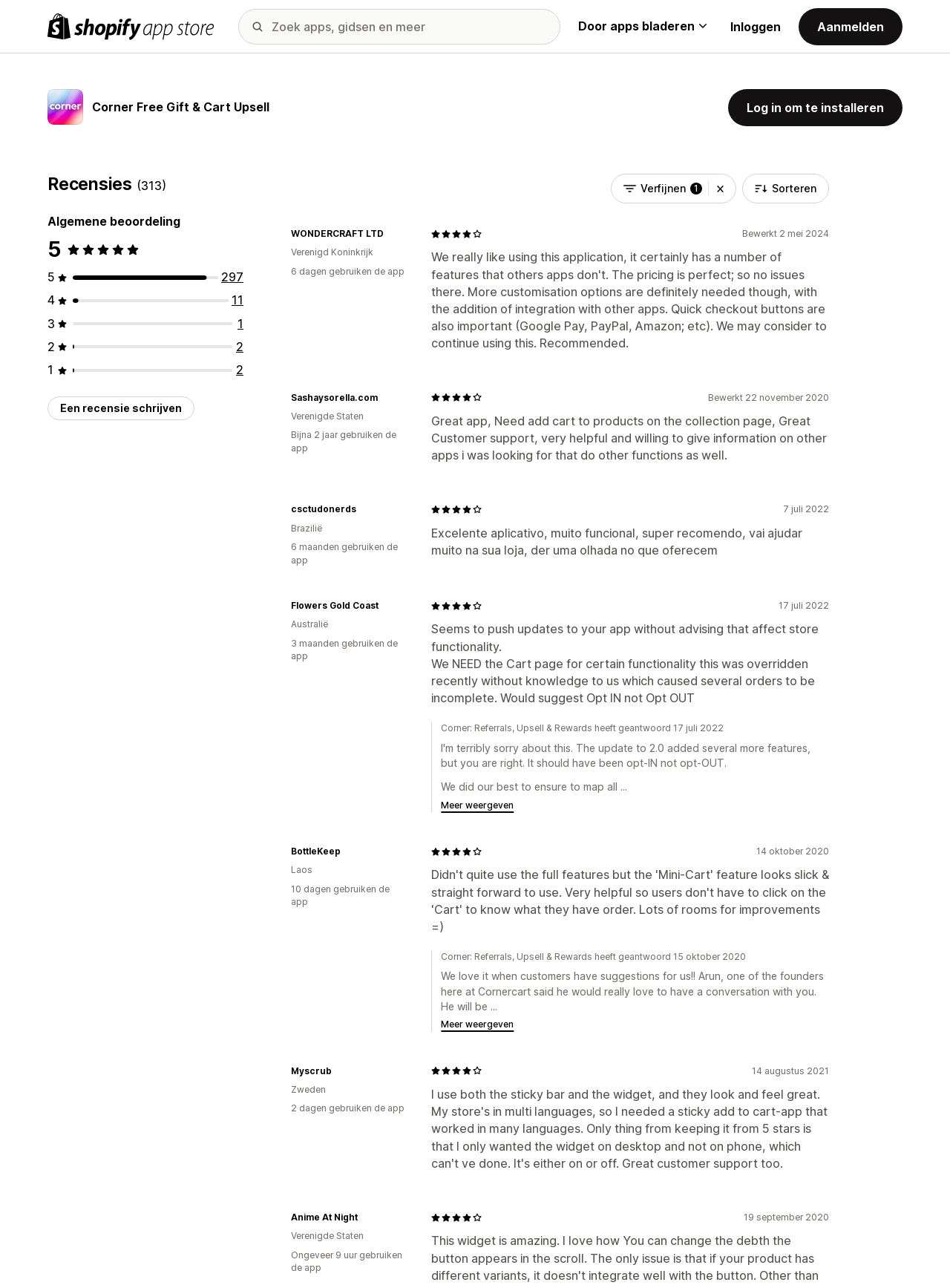Locate the bounding box coordinates of the clickable element to fulfill the following instruction: "Write a review". Provide the coordinates as four float numbers between 0 and 1 in the format [left, top, right, bottom].

[0.05, 0.308, 0.205, 0.326]